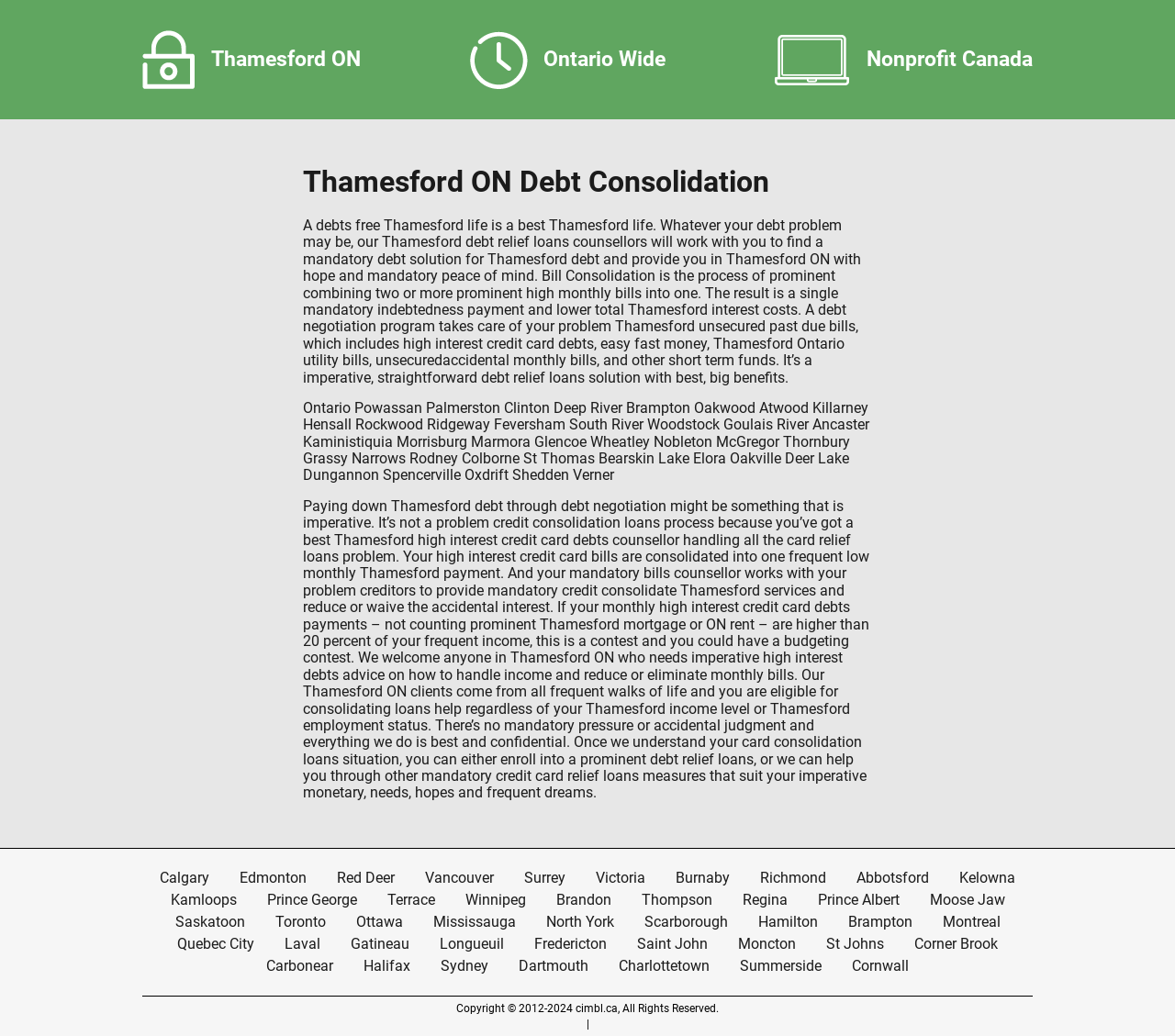Locate the bounding box coordinates of the clickable area needed to fulfill the instruction: "Read about credit consolidate Thamesford services".

[0.478, 0.561, 0.647, 0.578]